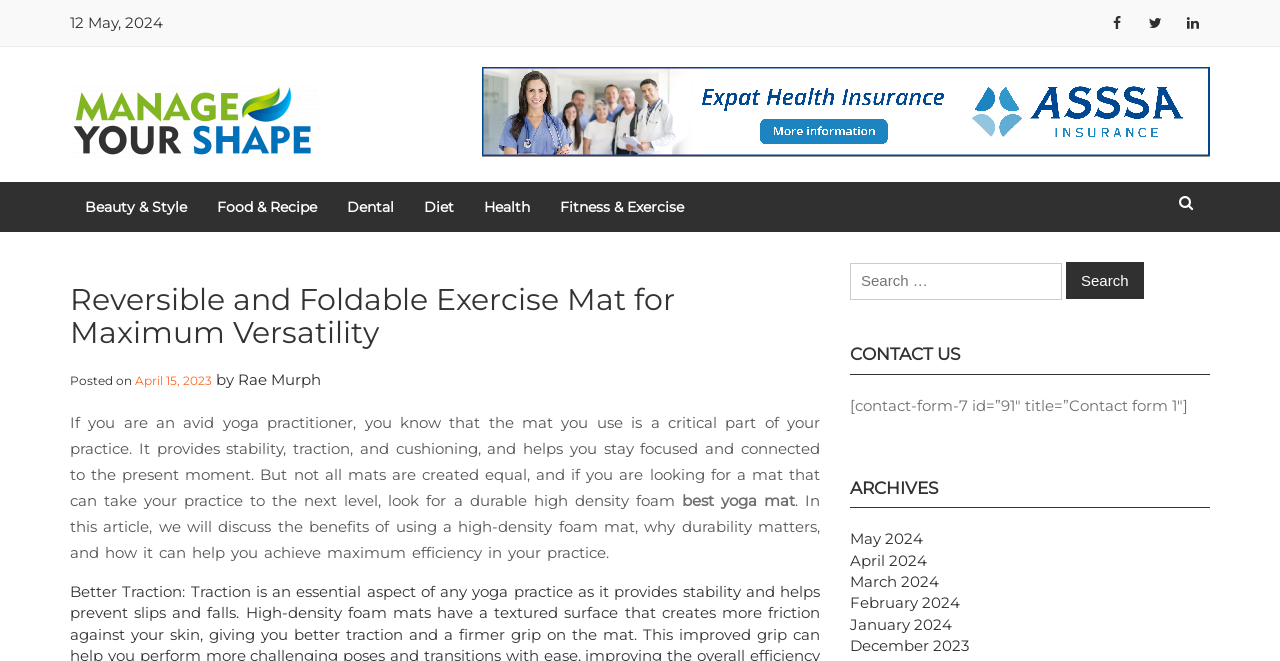Answer the question in one word or a short phrase:
How many archives are listed?

6